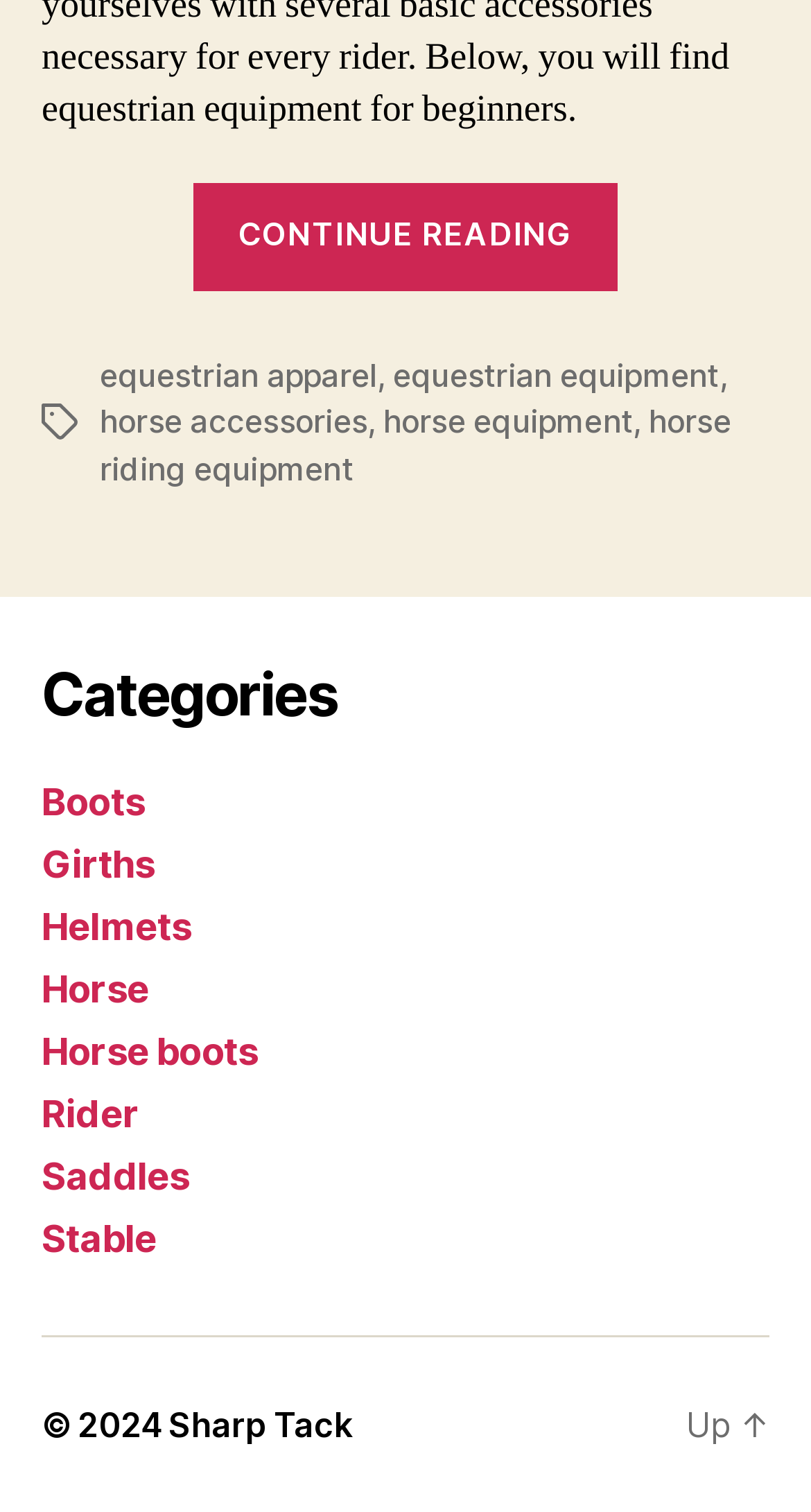What is the purpose of the 'Up' link?
Refer to the screenshot and answer in one word or phrase.

To go back to top